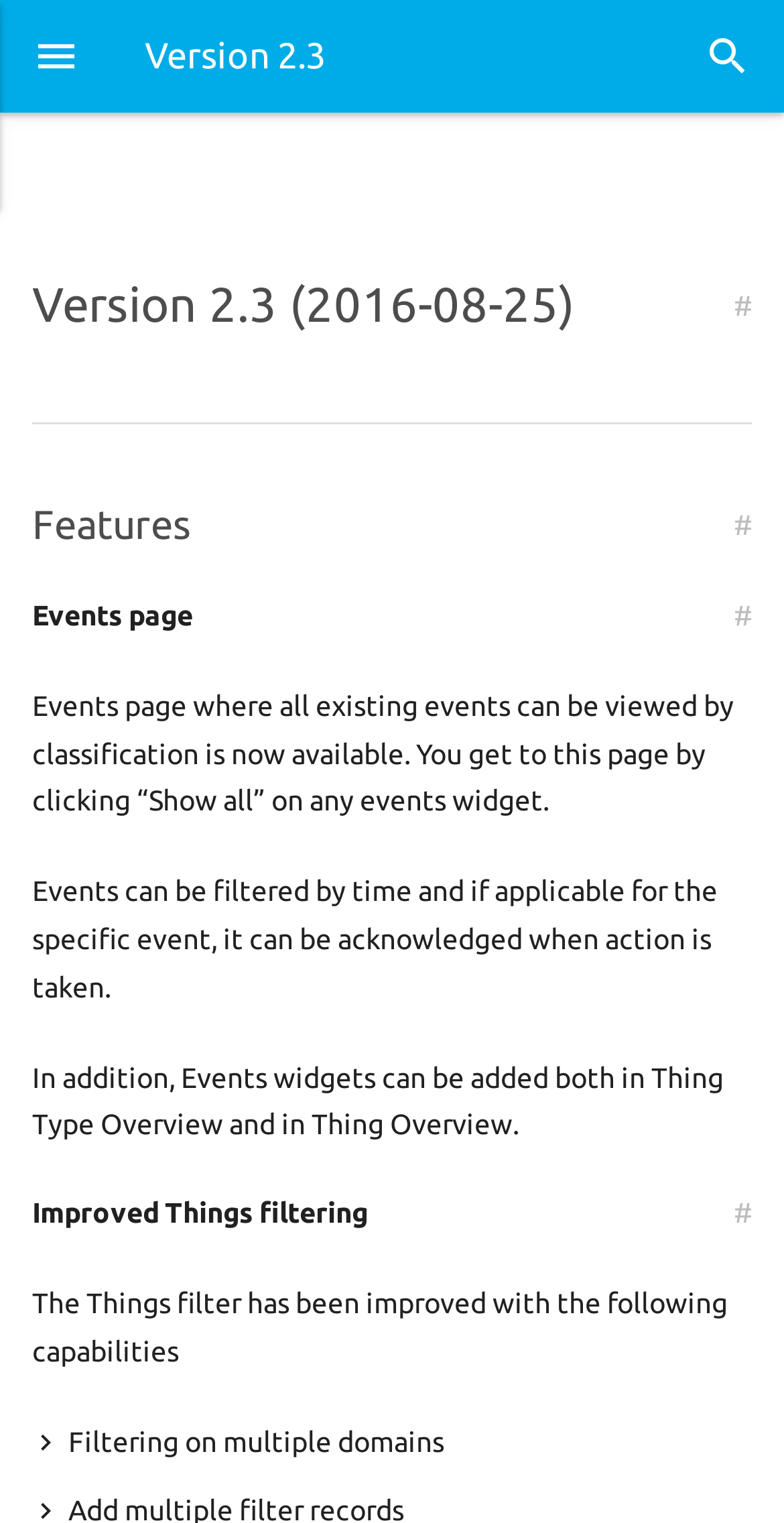Offer a meticulous caption that includes all visible features of the webpage.

This webpage is a documentation page for Telenor Connexion, a managed IoT cloud platform. At the top, there is a navigation header with a menu button on the left and a search button on the right. Below the navigation header, there is a section with a close button on the left and a search textbox on the right, accompanied by a search button with a magnifying glass icon.

The main content of the page is divided into several sections, each with a heading. The first section is titled "Version 2.3 (2016-08-25)" and has a link to a hashtag. The second section is titled "Features" and also has a link to a hashtag. The third section is titled "Events page" and describes a new feature where all existing events can be viewed by classification. This section also explains that events can be filtered by time and acknowledged when action is taken.

Below the "Events page" section, there are two more sections. The fourth section is titled "Improved Things filtering" and has a link to a hashtag. This section explains that the Things filter has been improved with new capabilities, including filtering on multiple domains.

Throughout the page, there are several buttons, including menu, search, and close buttons, as well as links to hashtags. The page also contains several blocks of text that provide detailed descriptions of the features and improvements.